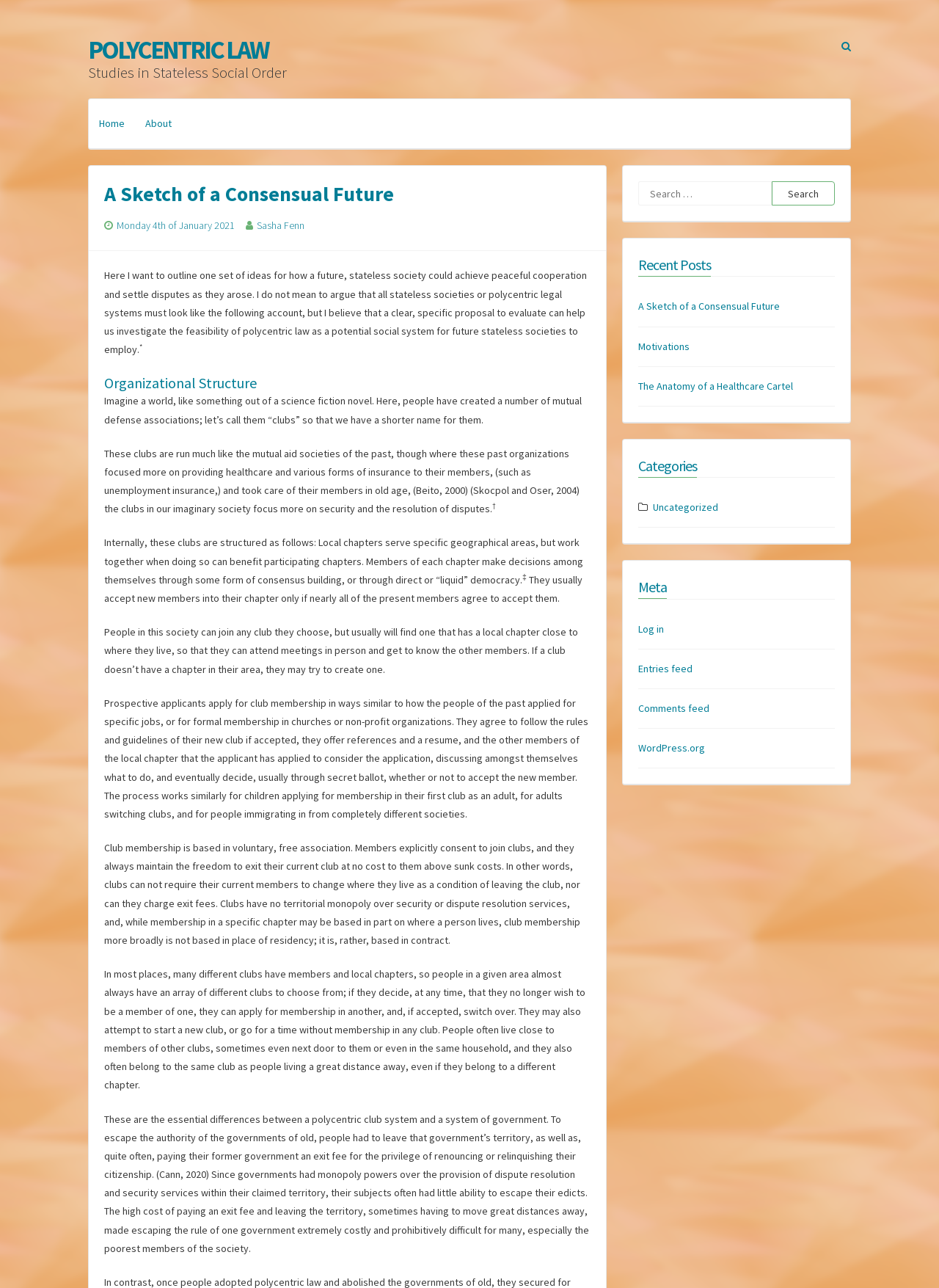Find the bounding box coordinates for the area that should be clicked to accomplish the instruction: "Search for something".

[0.68, 0.141, 0.822, 0.16]